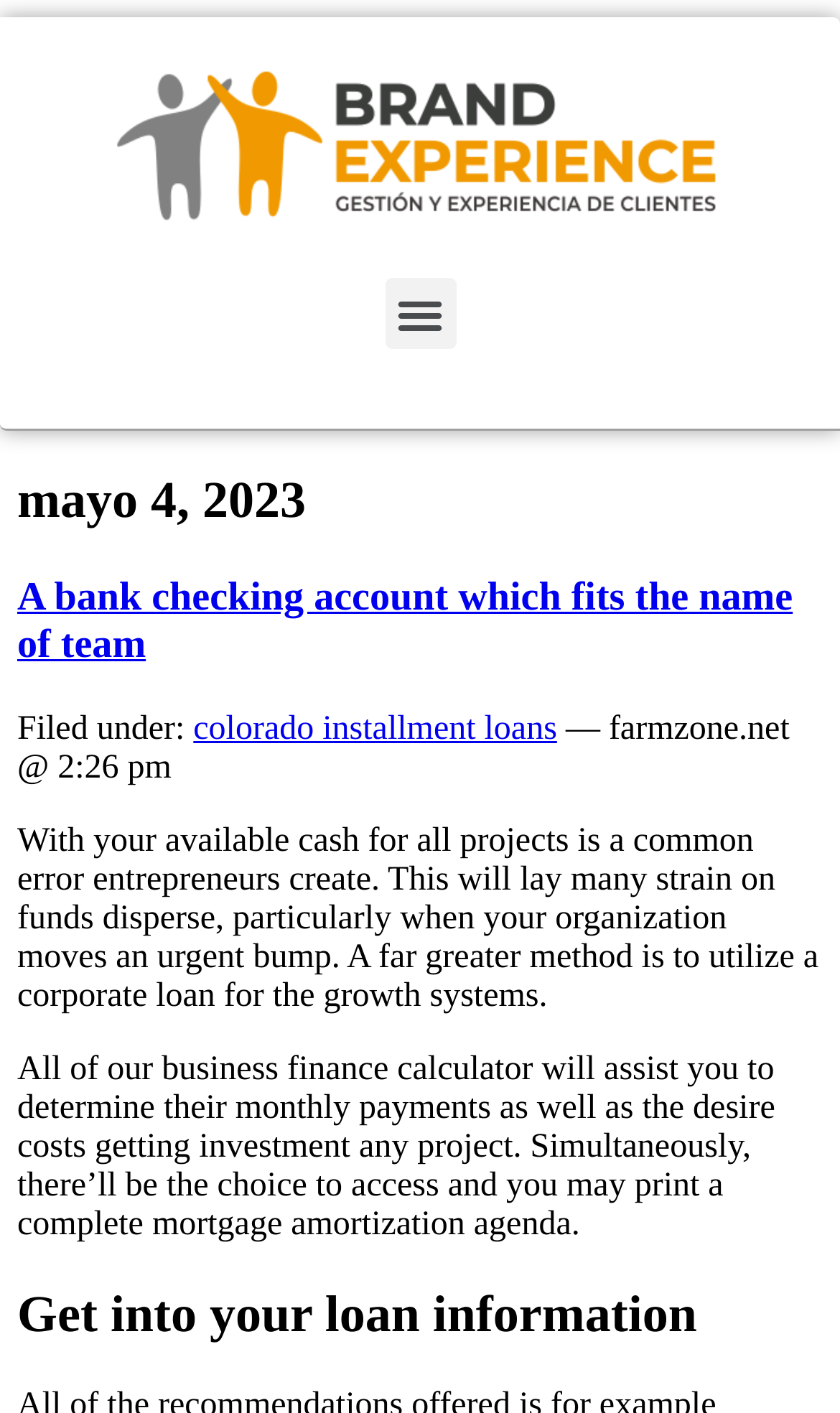Show the bounding box coordinates for the HTML element described as: "Student Research Competitions".

None